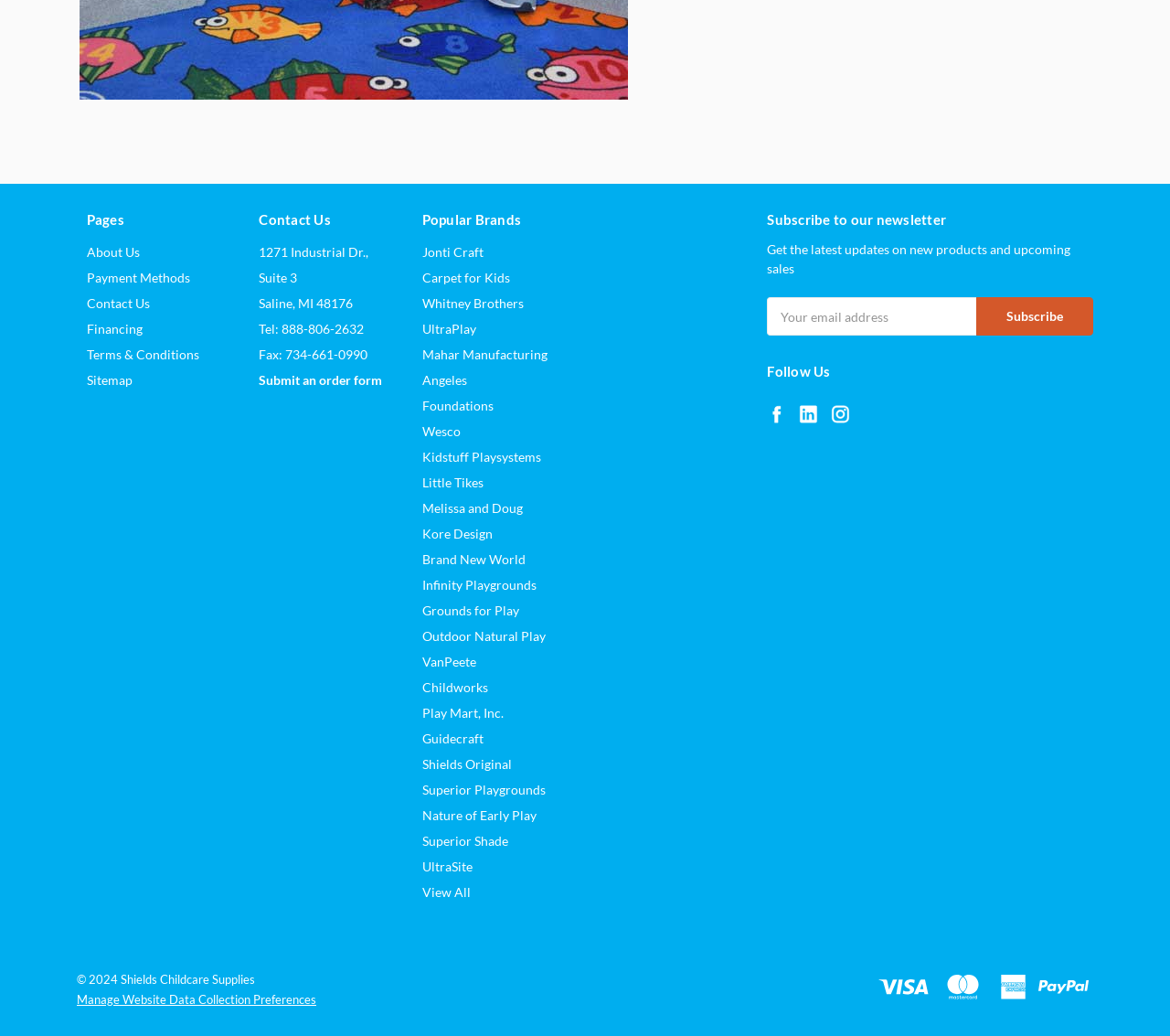Use a single word or phrase to answer the question:
What social media platforms are available for following?

Three